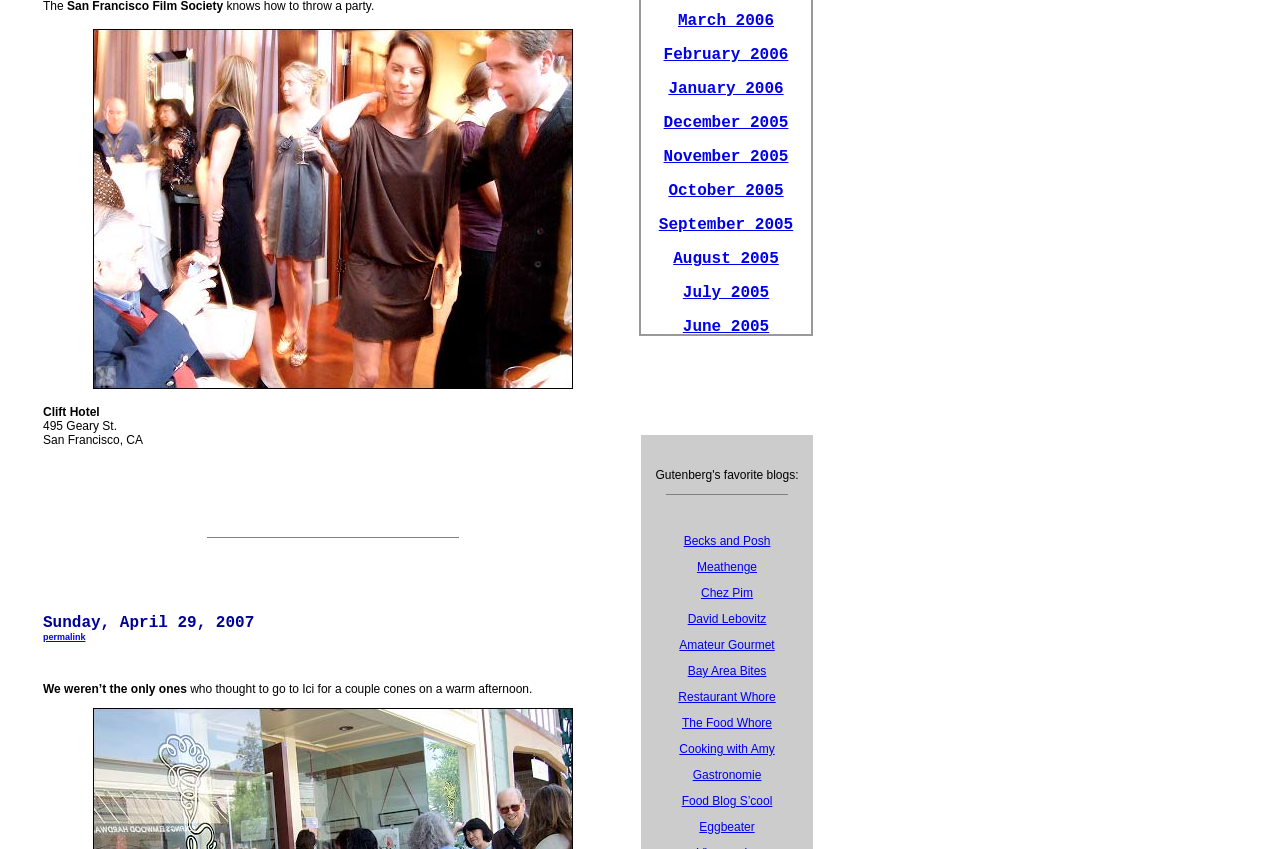Determine the bounding box coordinates of the section I need to click to execute the following instruction: "Visit Becks and Posh". Provide the coordinates as four float numbers between 0 and 1, i.e., [left, top, right, bottom].

[0.534, 0.629, 0.602, 0.645]